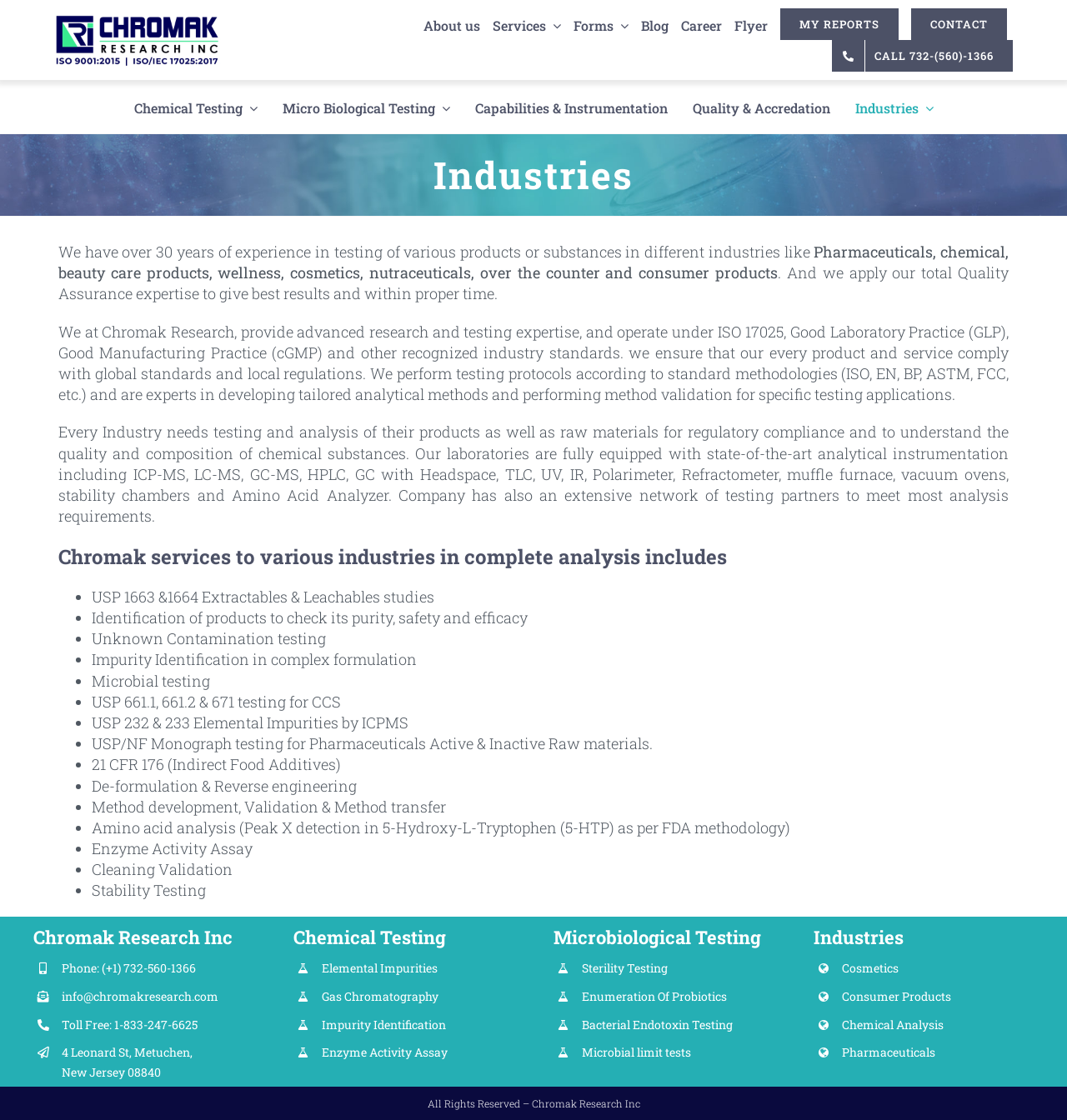Locate and provide the bounding box coordinates for the HTML element that matches this description: "Enzyme Activity Assay".

[0.301, 0.932, 0.419, 0.947]